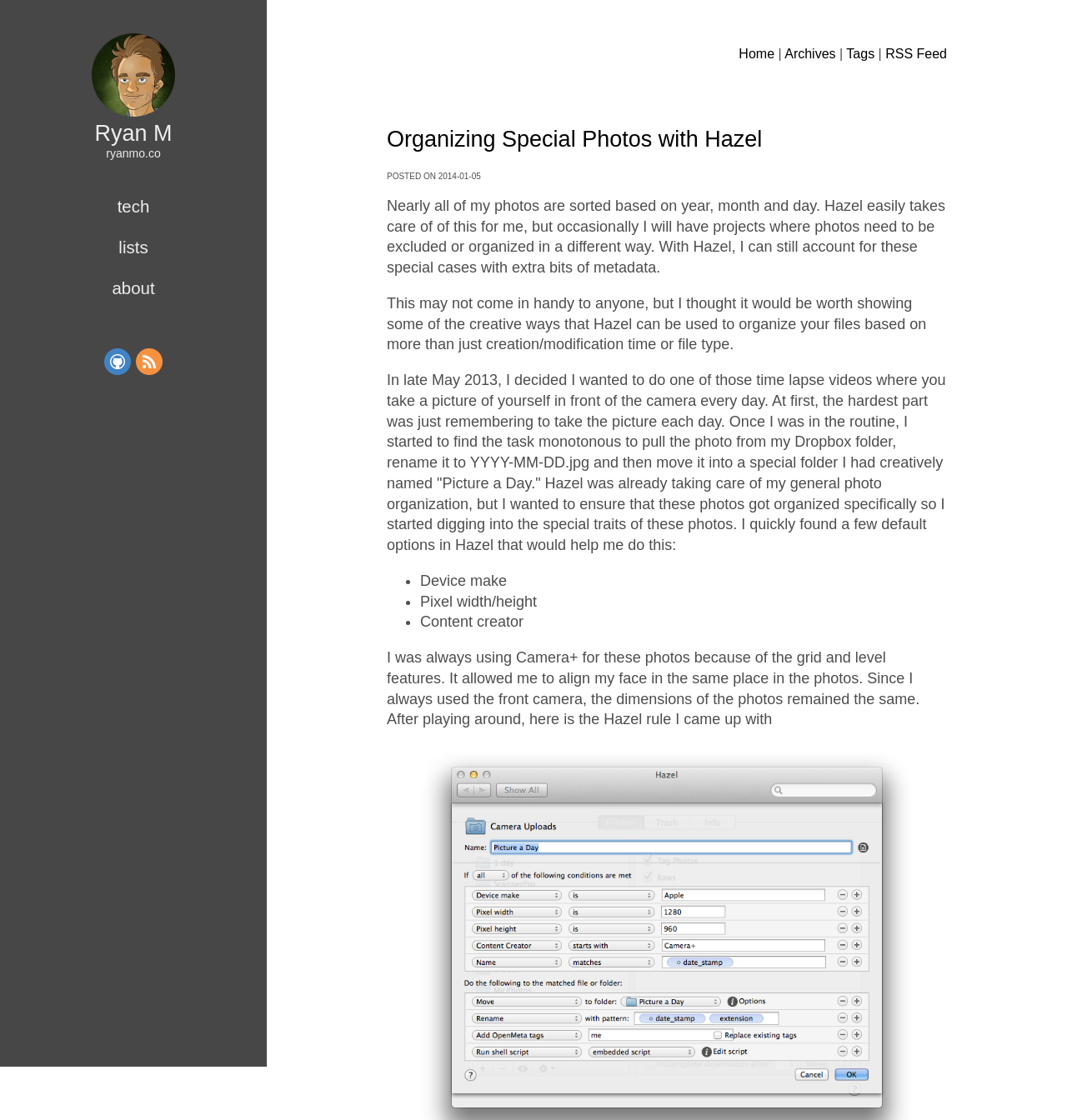What is the purpose of Hazel?
Look at the image and respond with a one-word or short phrase answer.

Organizing files